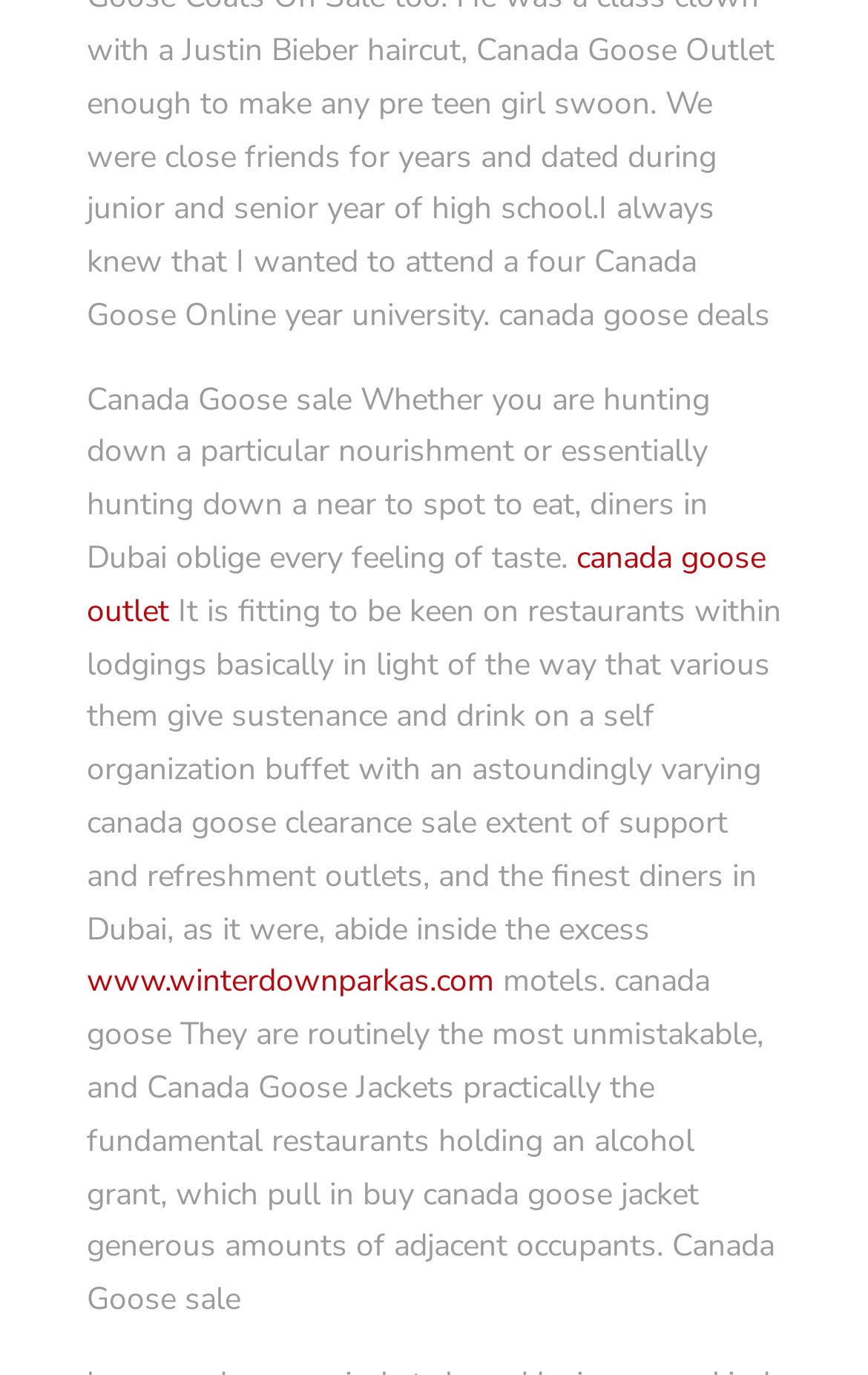Determine the bounding box of the UI component based on this description: "canada goose outlet". The bounding box coordinates should be four float values between 0 and 1, i.e., [left, top, right, bottom].

[0.1, 0.39, 0.882, 0.46]